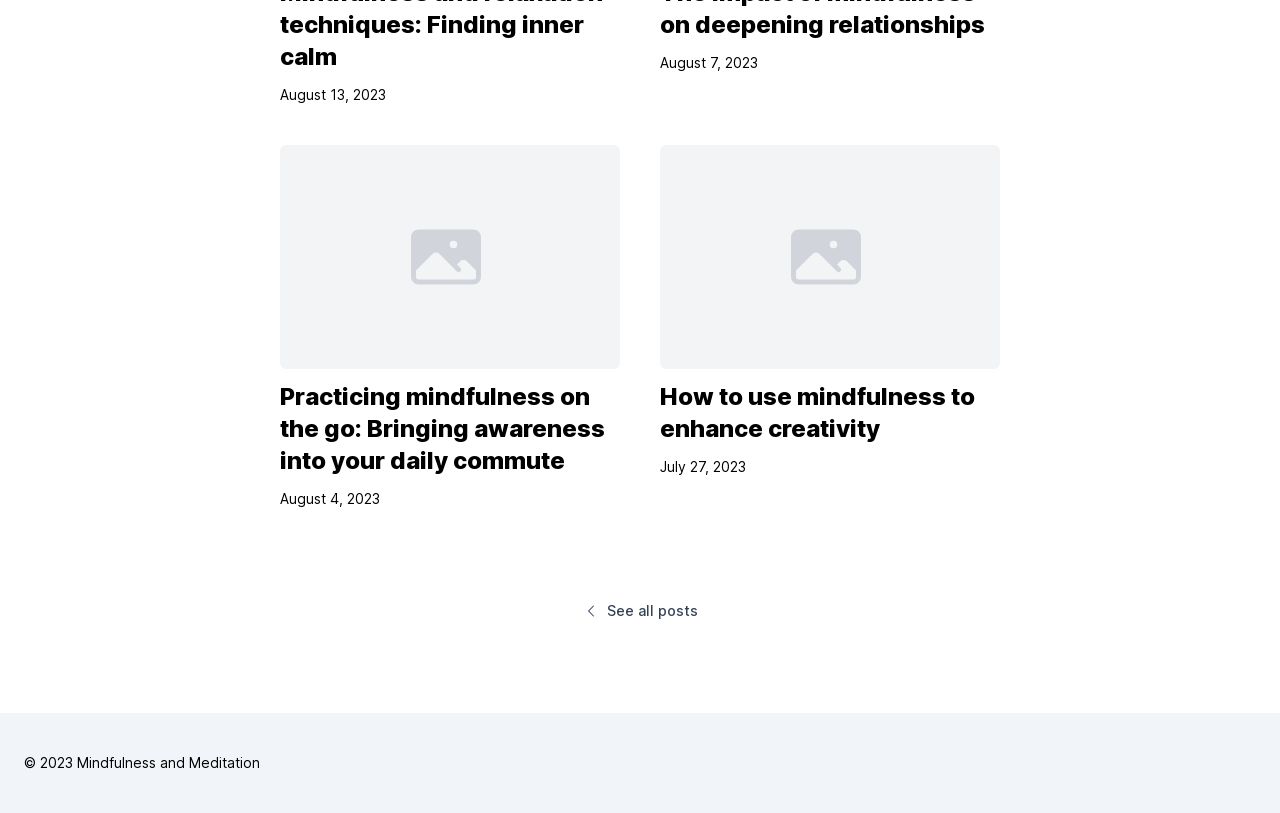Find the bounding box coordinates for the UI element whose description is: "View Article". The coordinates should be four float numbers between 0 and 1, in the format [left, top, right, bottom].

[0.516, 0.178, 0.781, 0.626]